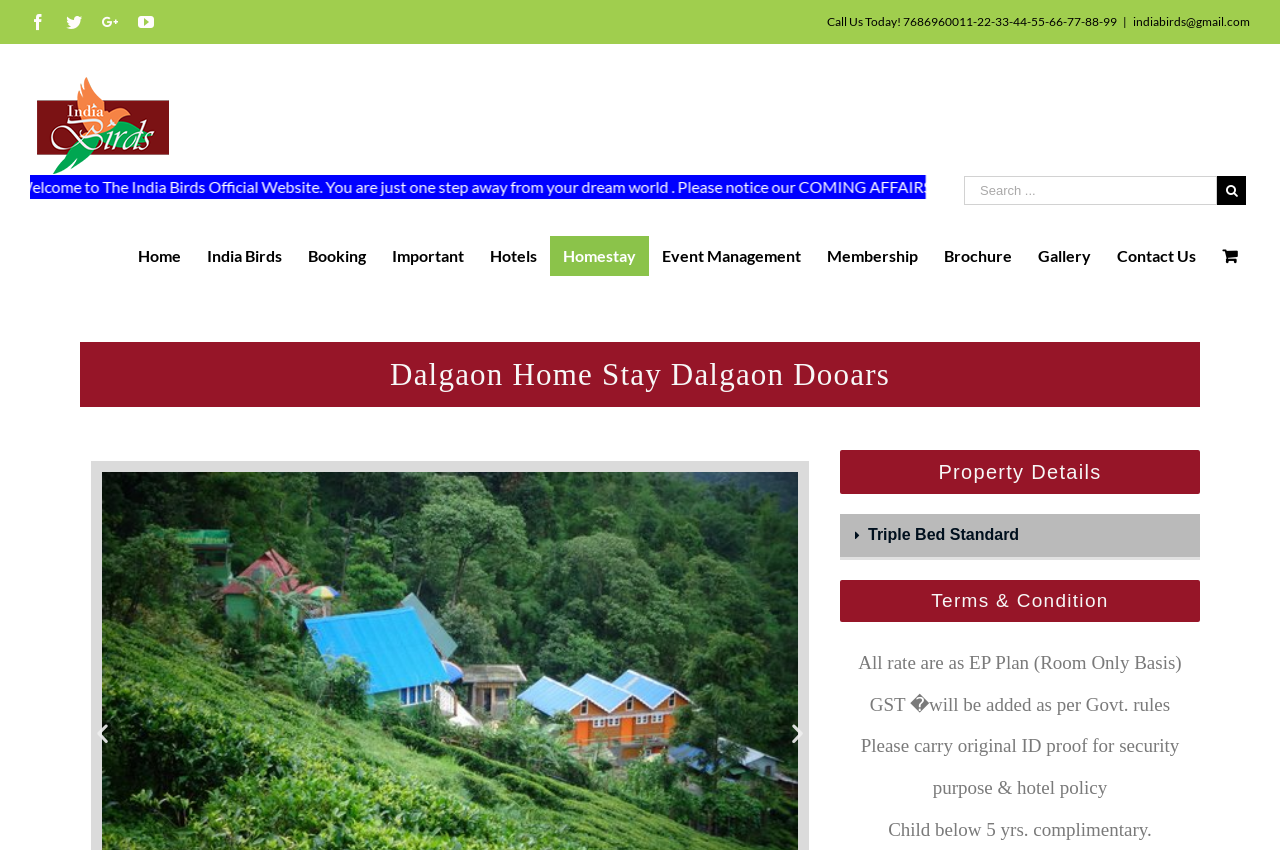Find the bounding box of the UI element described as: "Brochure". The bounding box coordinates should be given as four float values between 0 and 1, i.e., [left, top, right, bottom].

[0.727, 0.278, 0.801, 0.325]